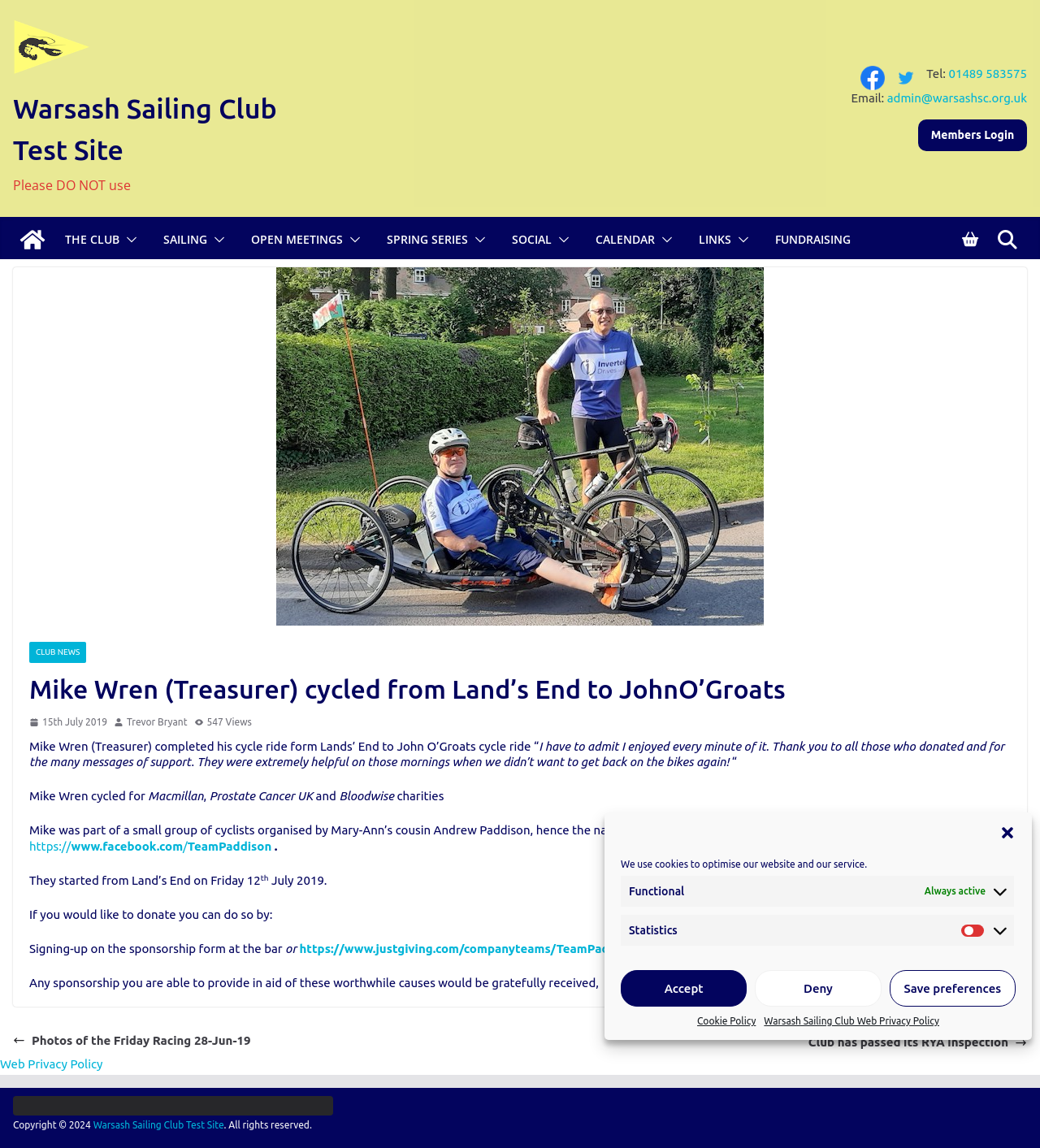Indicate the bounding box coordinates of the clickable region to achieve the following instruction: "Check the 'SAILING' section."

[0.157, 0.199, 0.199, 0.219]